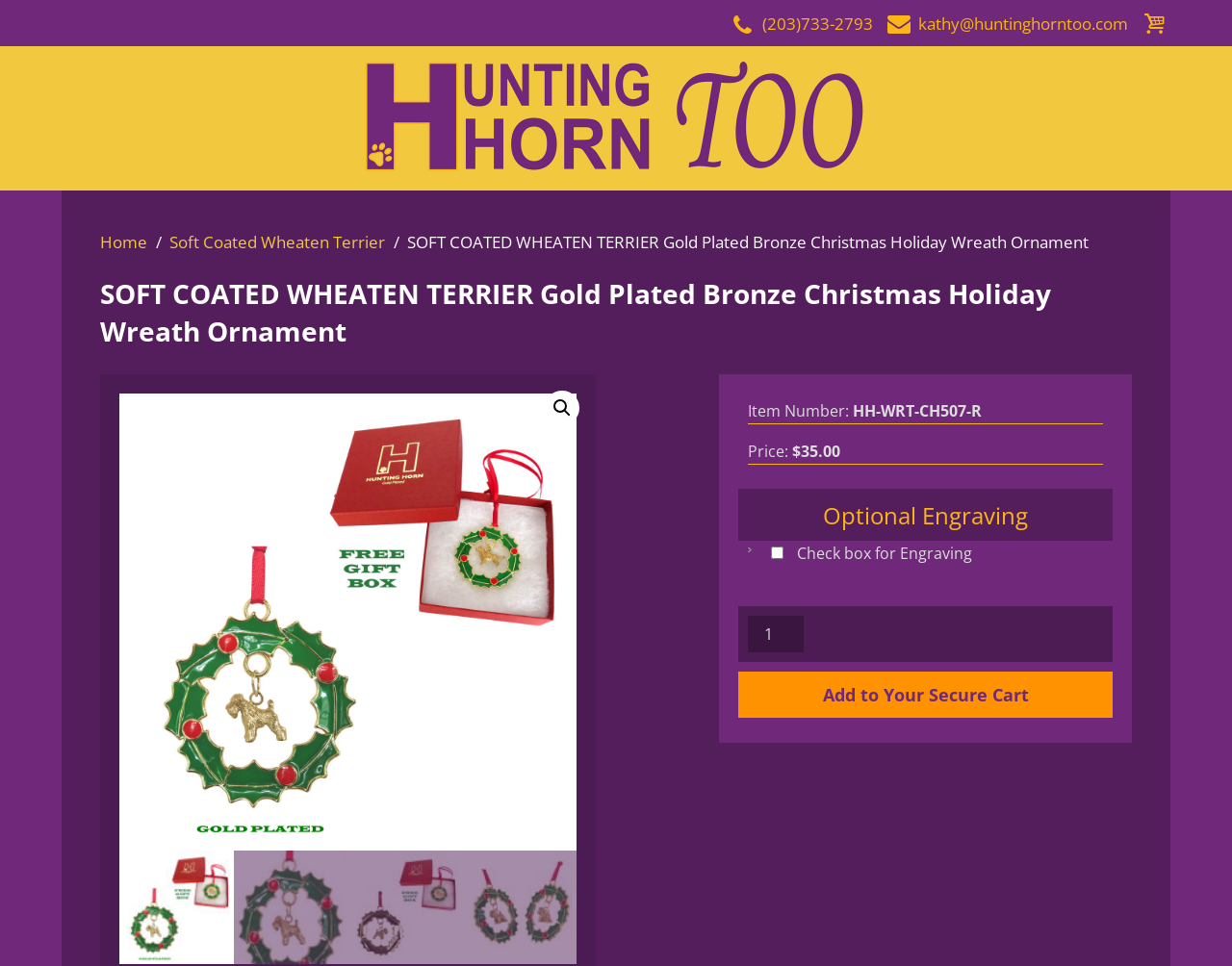Extract the bounding box coordinates for the described element: "title="Hunting Horn Too"". The coordinates should be represented as four float numbers between 0 and 1: [left, top, right, bottom].

[0.05, 0.058, 0.95, 0.182]